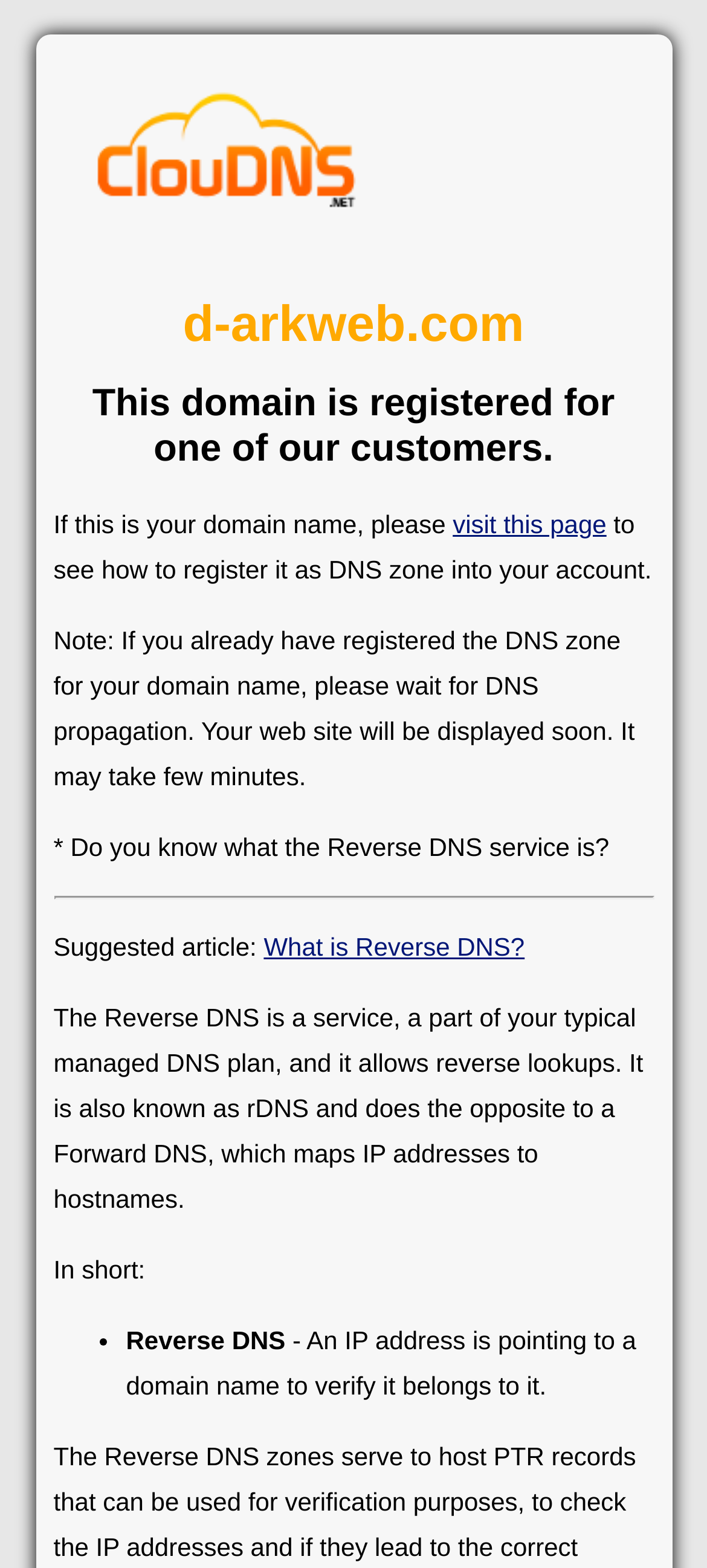What is the difference between Forward DNS and Reverse DNS?
Please use the image to provide a one-word or short phrase answer.

Direction of mapping